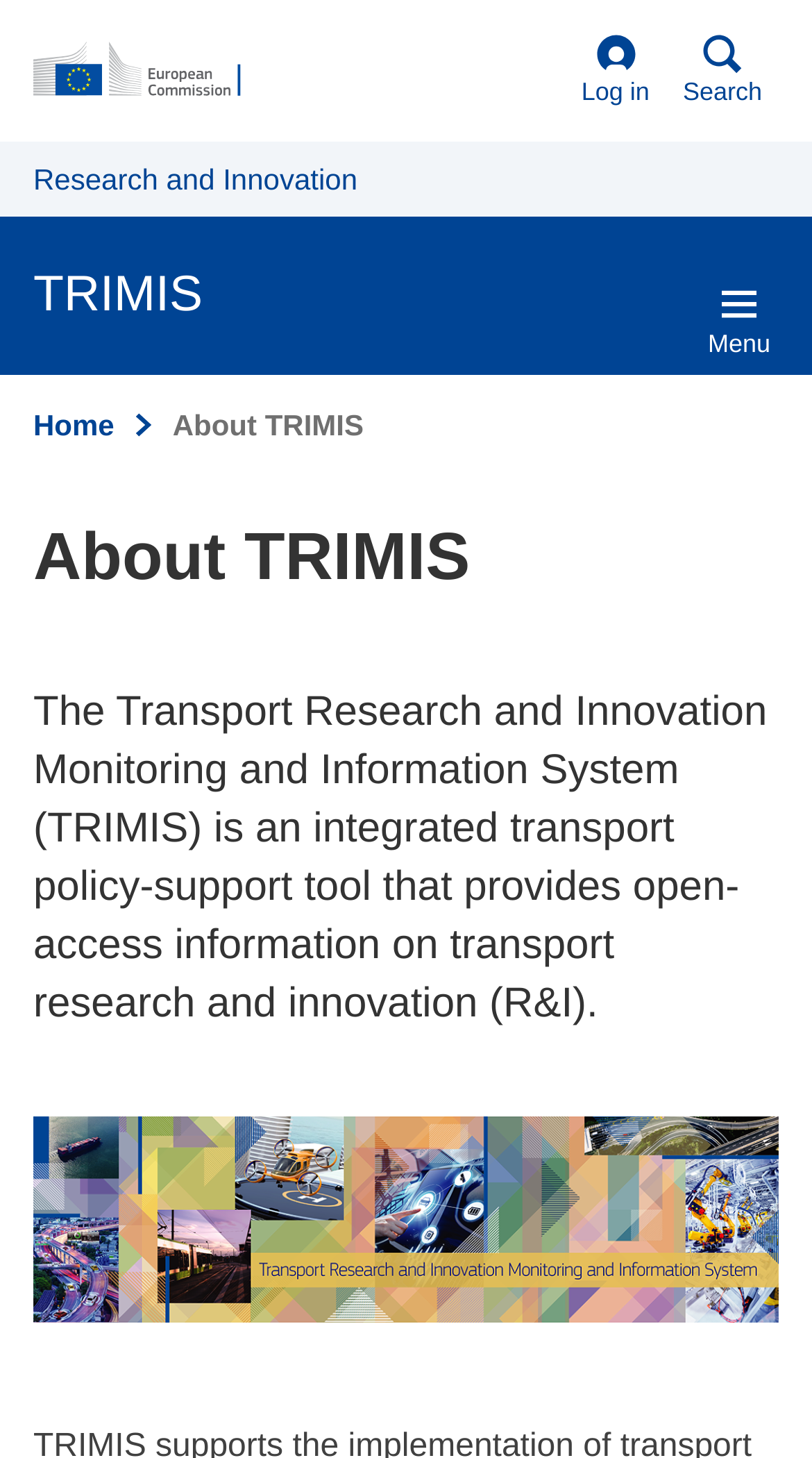Generate a comprehensive caption for the webpage you are viewing.

The webpage is about TRIMIS, a transport policy-support tool that provides open-access information on transport research and innovation. At the top left corner, there is a link to skip to the main content. Next to it, there is a link to the European Commission's home page, accompanied by the European Commission logo. On the top right corner, there are links to log in and search.

Below the top navigation bar, there is a horizontal menu with links to "Research and Innovation" and "TRIMIS". The "TRIMIS" link is accompanied by a static text "TRIMIS". On the right side of the menu, there is a link to a dropdown menu.

Further down, there is a main heading "About TRIMIS" that spans the entire width of the page. Below the heading, there is a paragraph of text that describes TRIMIS as an integrated transport policy-support tool. The text is followed by a banner image that takes up most of the page width.

There are a total of 7 links on the page, including the links to skip to main content, European Commission's home page, log in, search, "Research and Innovation", "Menu", and "Home". There are 2 images on the page, including the European Commission logo and the banner image.